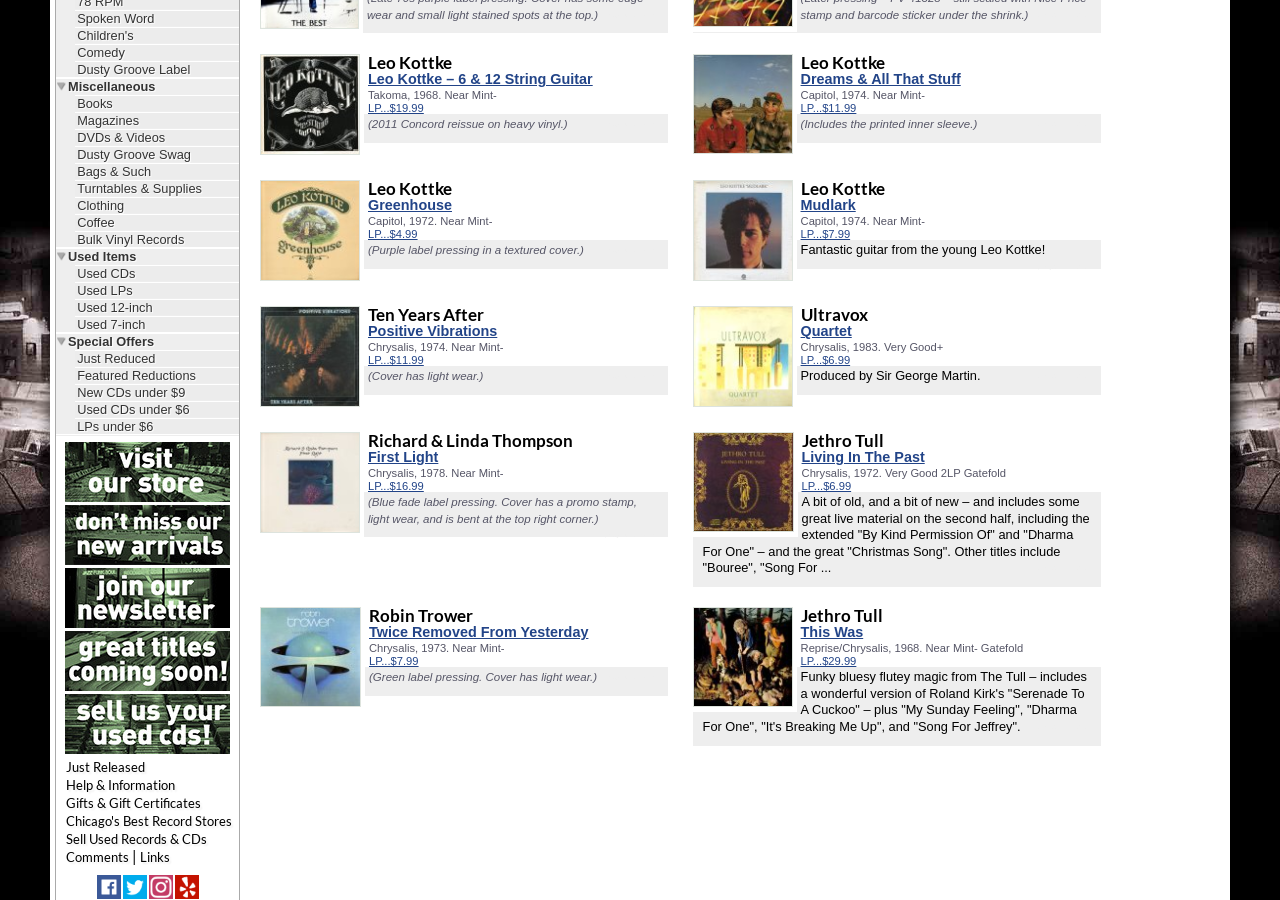From the given element description: "Dreams & All That Stuff", find the bounding box for the UI element. Provide the coordinates as four float numbers between 0 and 1, in the order [left, top, right, bottom].

[0.625, 0.079, 0.751, 0.097]